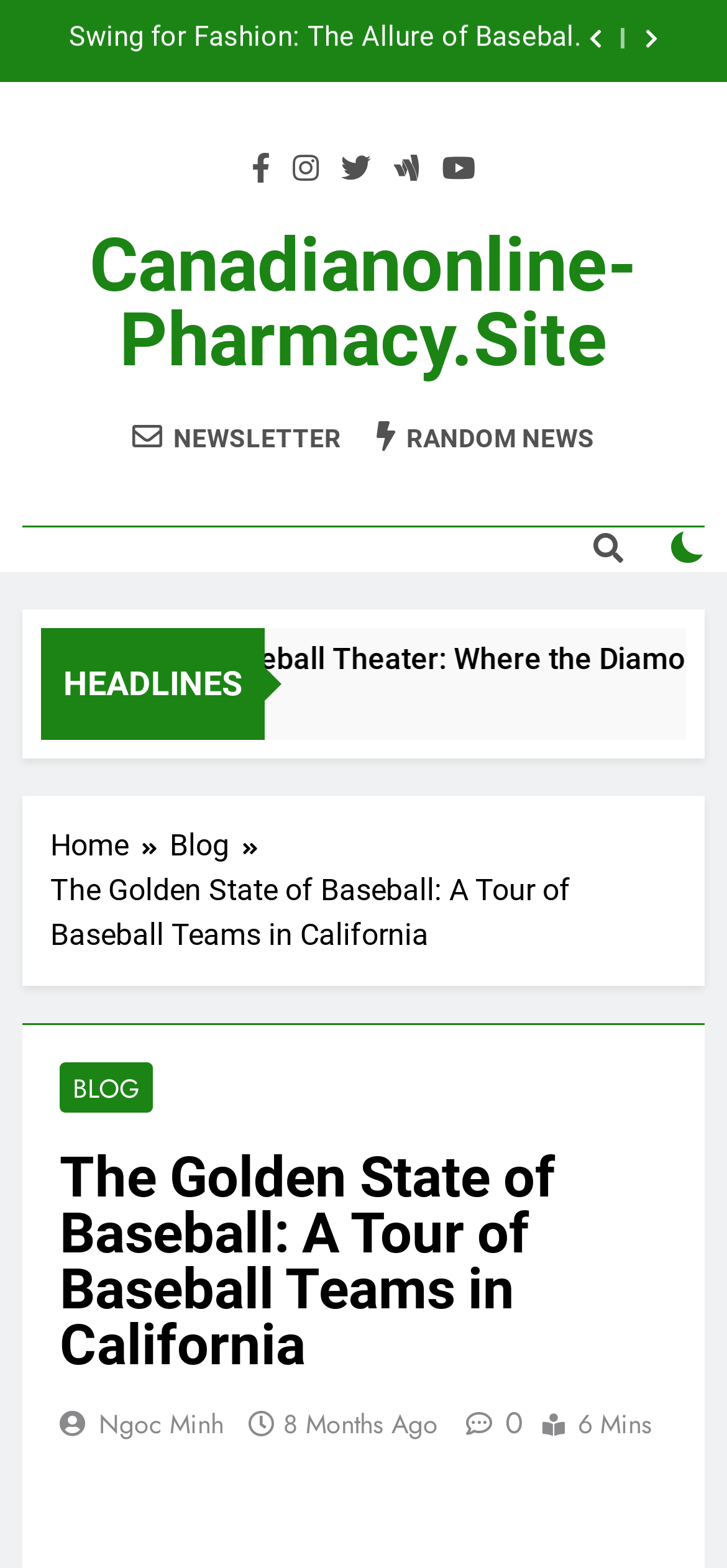Determine the bounding box coordinates for the UI element described. Format the coordinates as (top-left x, top-left y, bottom-right x, bottom-right y) and ensure all values are between 0 and 1. Element description: 8 months ago

[0.341, 0.436, 0.536, 0.459]